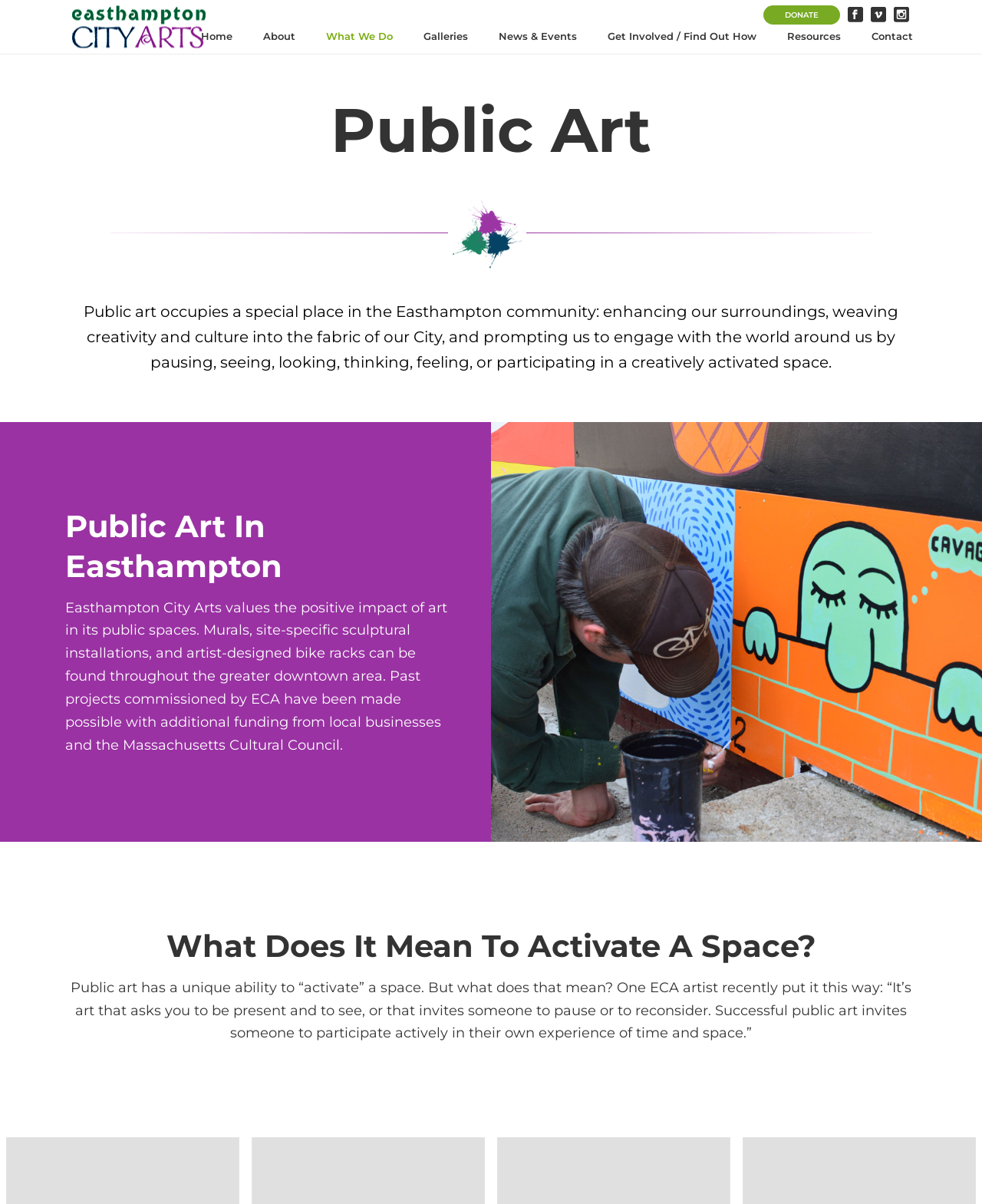What does it mean to 'activate' a space?
Can you give a detailed and elaborate answer to the question?

According to the webpage, public art has a unique ability to 'activate' a space, which means to invite someone to participate actively in their own experience of time and space. This is explained by an ECA artist who says that successful public art invites someone to pause or to reconsider.